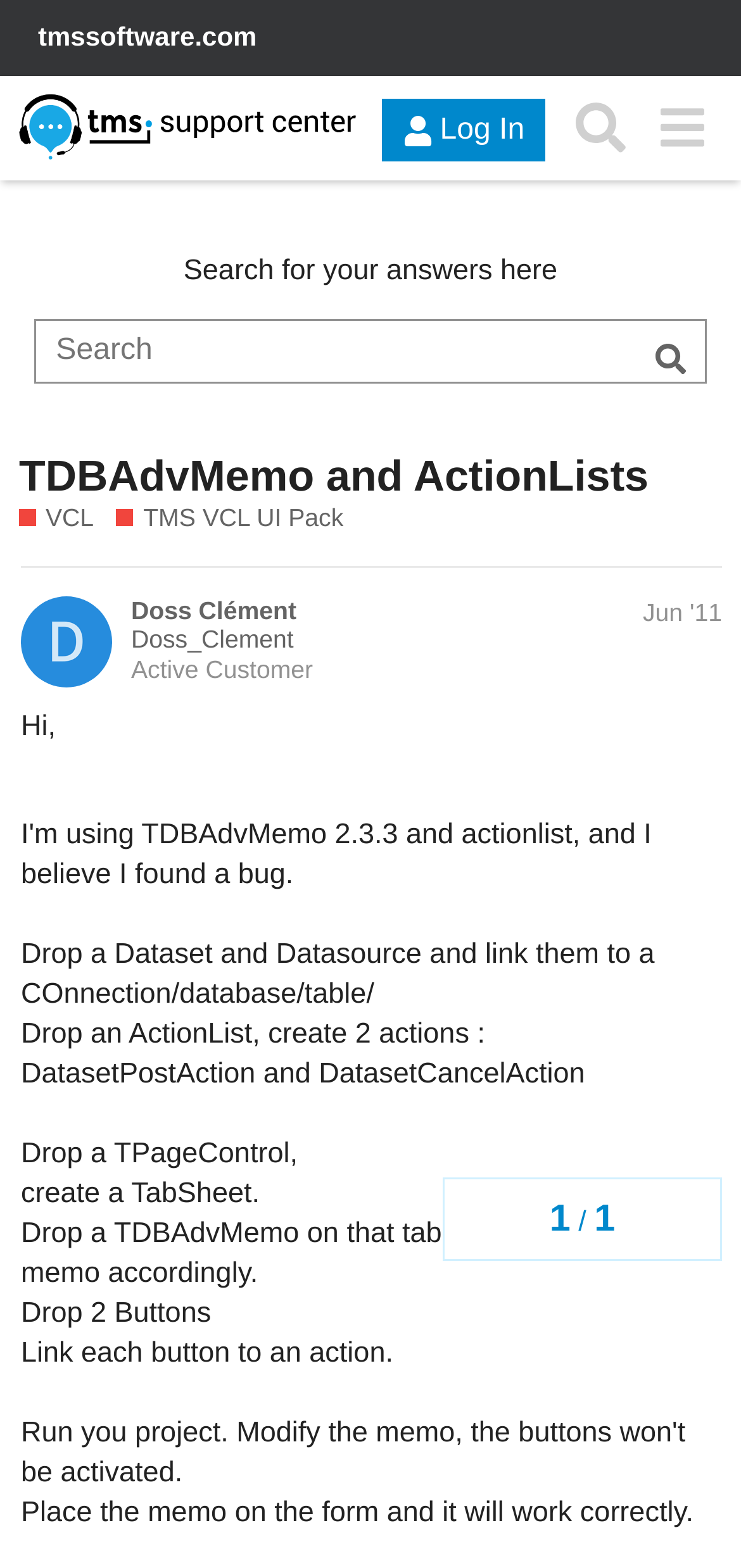How many buttons are mentioned in the instructions?
Based on the image content, provide your answer in one word or a short phrase.

2